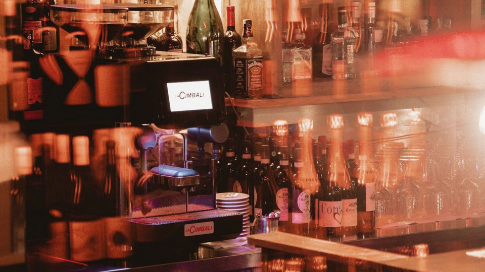What type of interface does the espresso machine have?
Based on the image content, provide your answer in one word or a short phrase.

Illuminated touchscreen